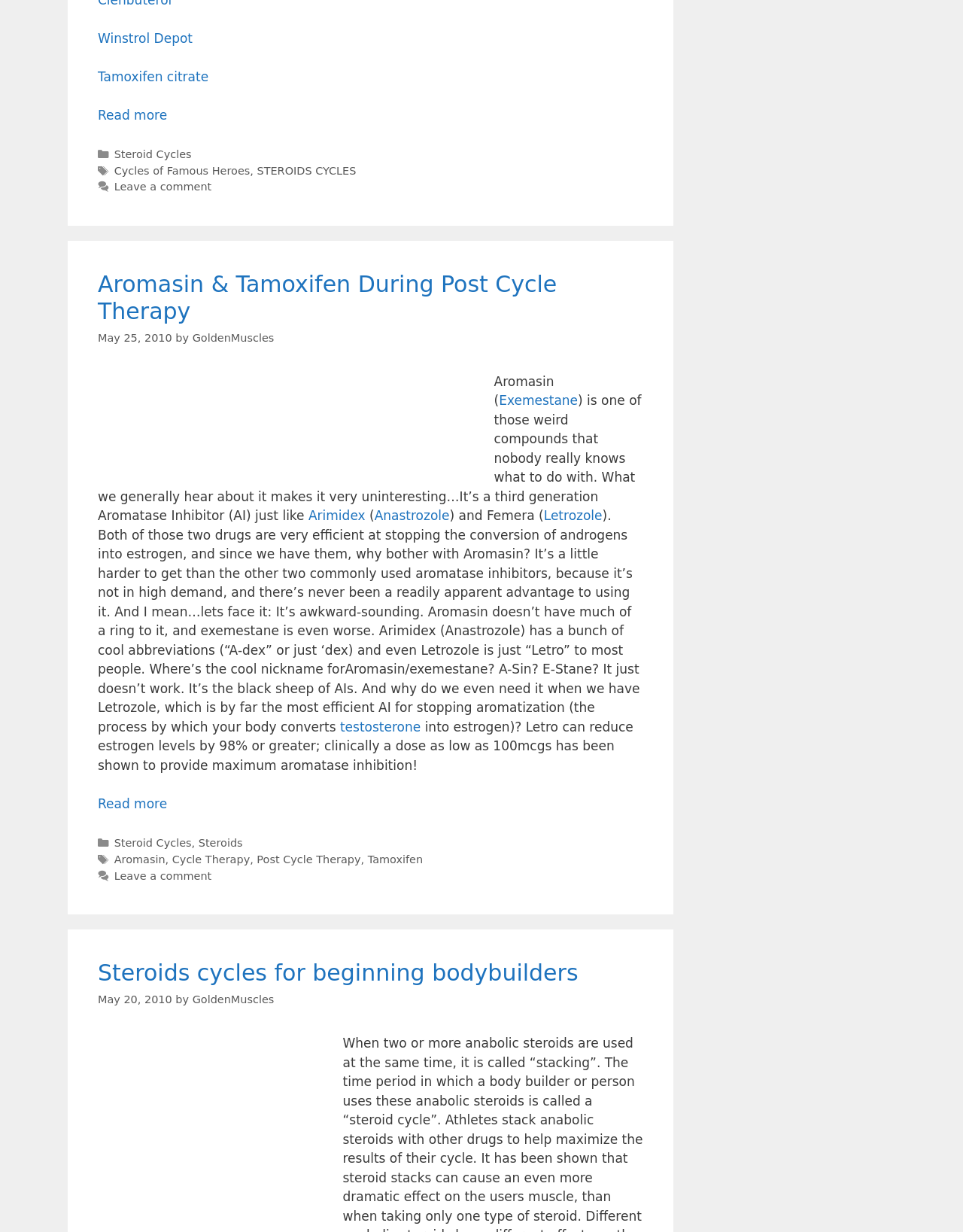Determine the bounding box coordinates of the section I need to click to execute the following instruction: "Visit the 'Charming Gansu' page". Provide the coordinates as four float numbers between 0 and 1, i.e., [left, top, right, bottom].

None